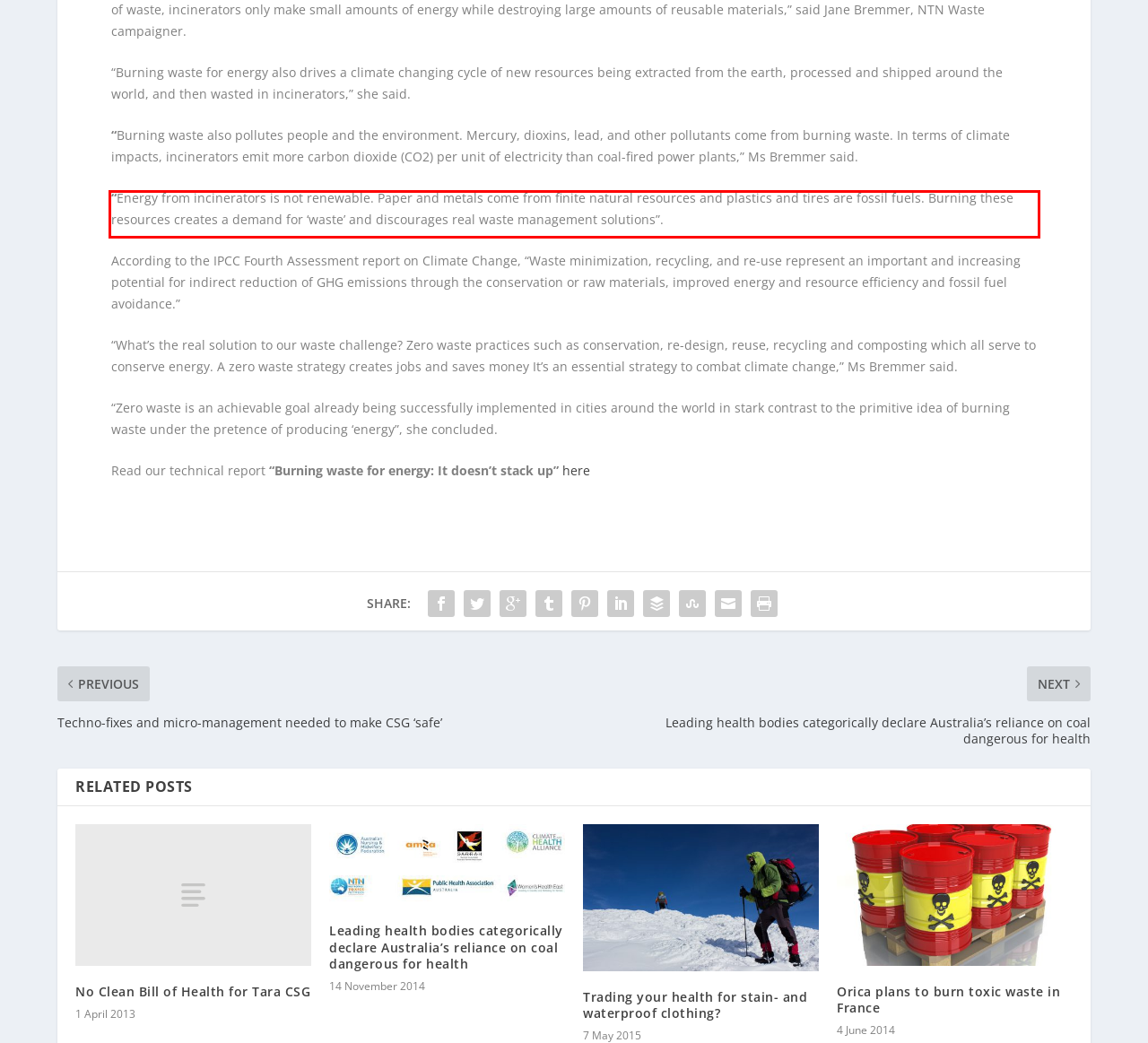You have a webpage screenshot with a red rectangle surrounding a UI element. Extract the text content from within this red bounding box.

“Energy from incinerators is not renewable. Paper and metals come from finite natural resources and plastics and tires are fossil fuels. Burning these resources creates a demand for ‘waste’ and discourages real waste management solutions”.